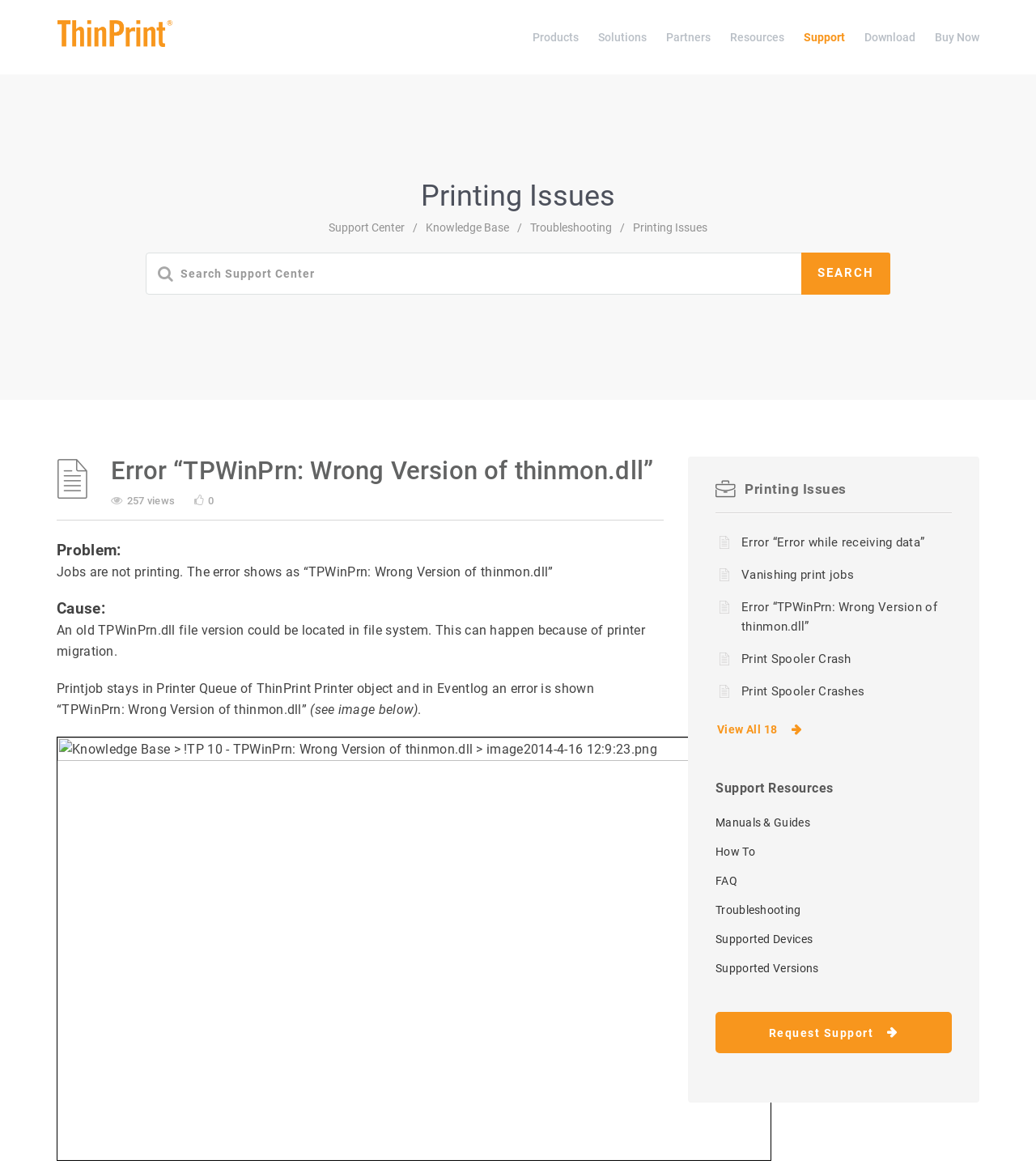Locate the bounding box coordinates of the element I should click to achieve the following instruction: "View troubleshooting topics".

[0.512, 0.188, 0.591, 0.199]